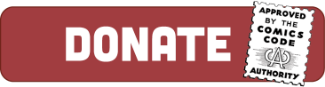Thoroughly describe everything you see in the image.

The image displays a prominent "DONATE" button, emphasizing the call to action for supporters of the Comic Book Legal Defense Fund (CBLDF). The button is rendered in a bold, white font against a rich red background, drawing immediate attention. In the top right corner, a small emblem labeled "Approved by the Comics Code Authority" adds a touch of authenticity and regulatory compliance, suggesting that contributions will support initiatives aligned with established standards in comic book publishing. This visual reinforcement serves to encourage viewers to take a proactive step in supporting free speech and the protection of creative expression within the comic book community.